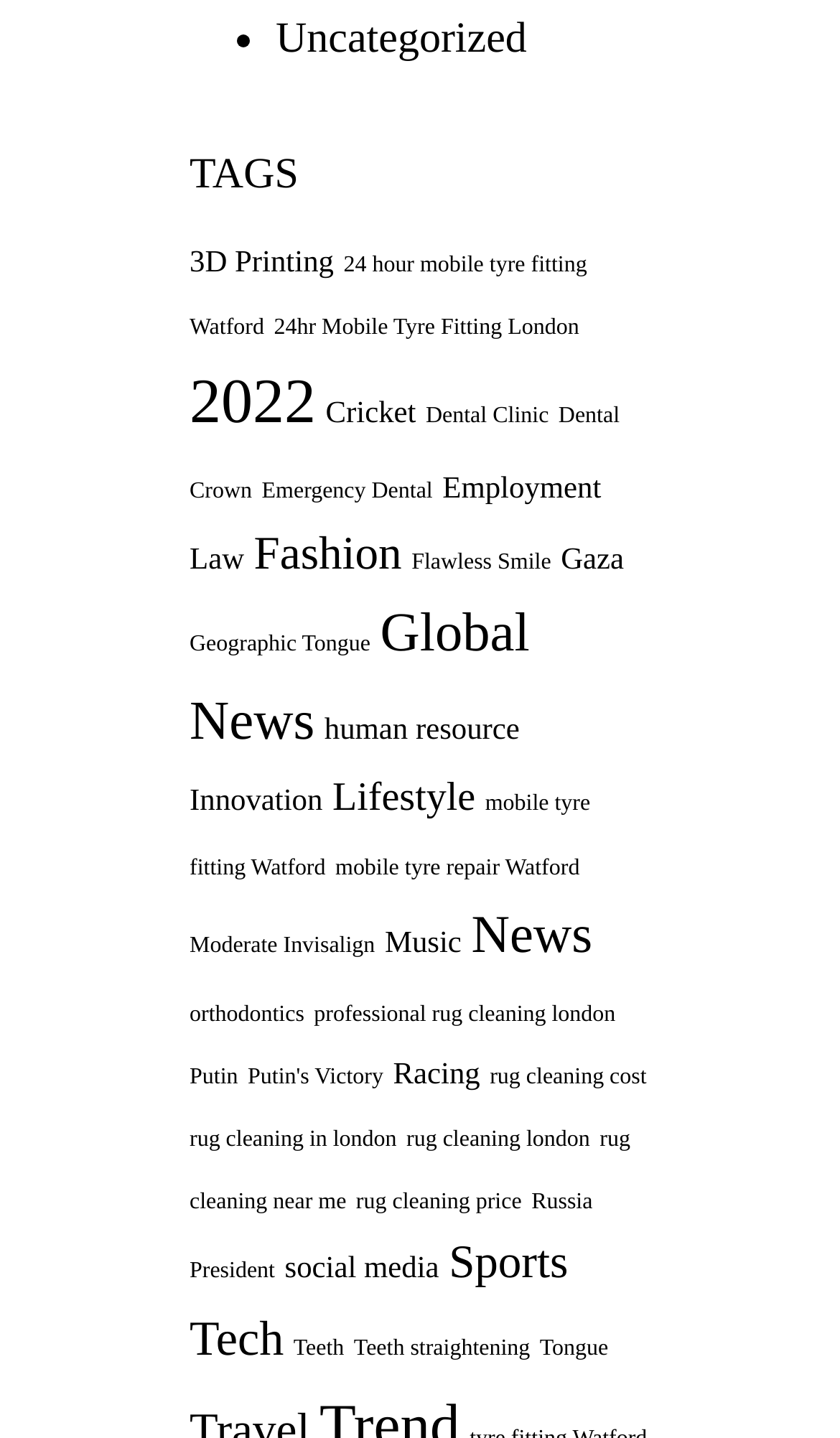Identify the bounding box for the described UI element. Provide the coordinates in (top-left x, top-left y, bottom-right x, bottom-right y) format with values ranging from 0 to 1: 24hr Mobile Tyre Fitting London

[0.326, 0.22, 0.689, 0.237]